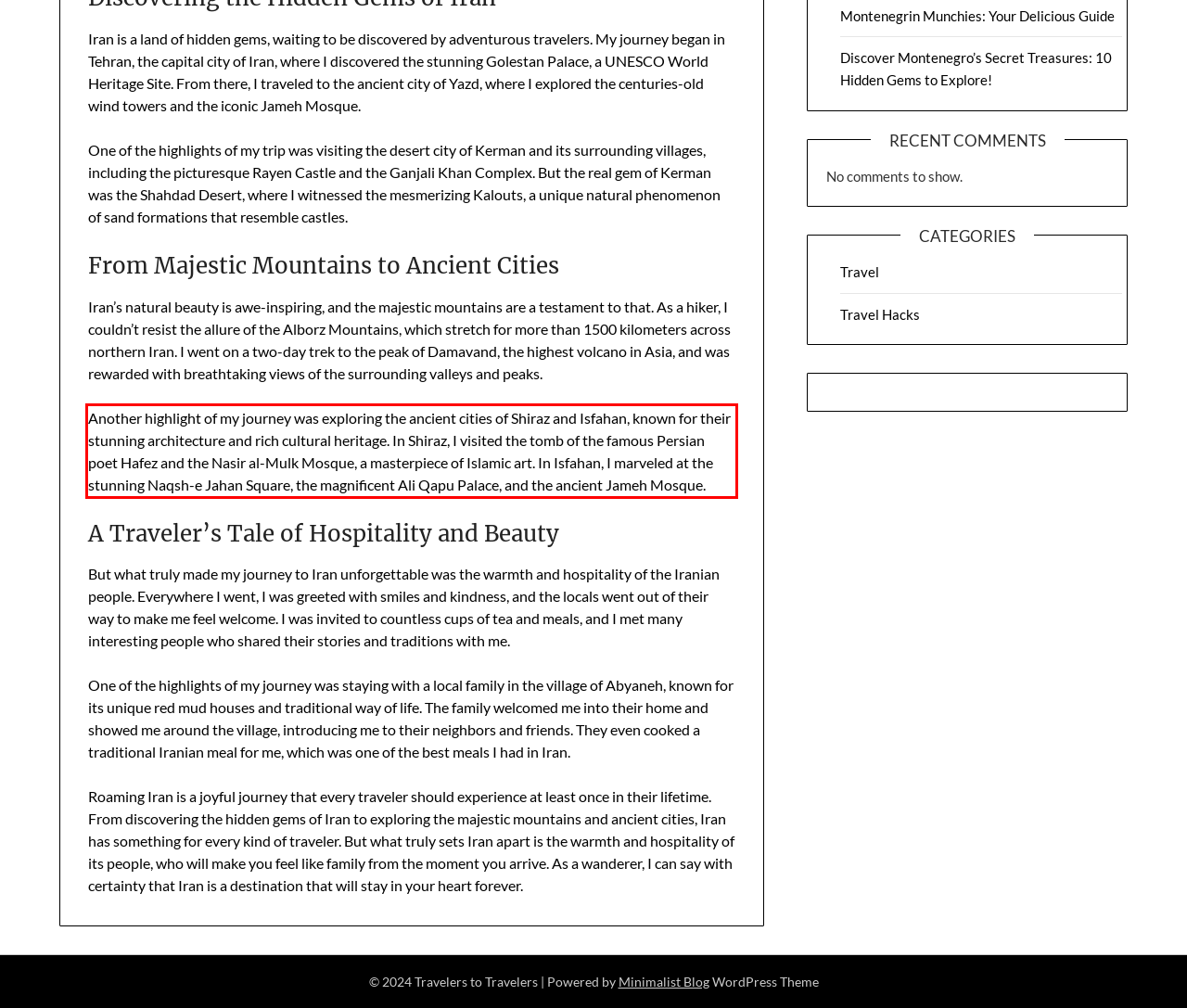Your task is to recognize and extract the text content from the UI element enclosed in the red bounding box on the webpage screenshot.

Another highlight of my journey was exploring the ancient cities of Shiraz and Isfahan, known for their stunning architecture and rich cultural heritage. In Shiraz, I visited the tomb of the famous Persian poet Hafez and the Nasir al-Mulk Mosque, a masterpiece of Islamic art. In Isfahan, I marveled at the stunning Naqsh-e Jahan Square, the magnificent Ali Qapu Palace, and the ancient Jameh Mosque.